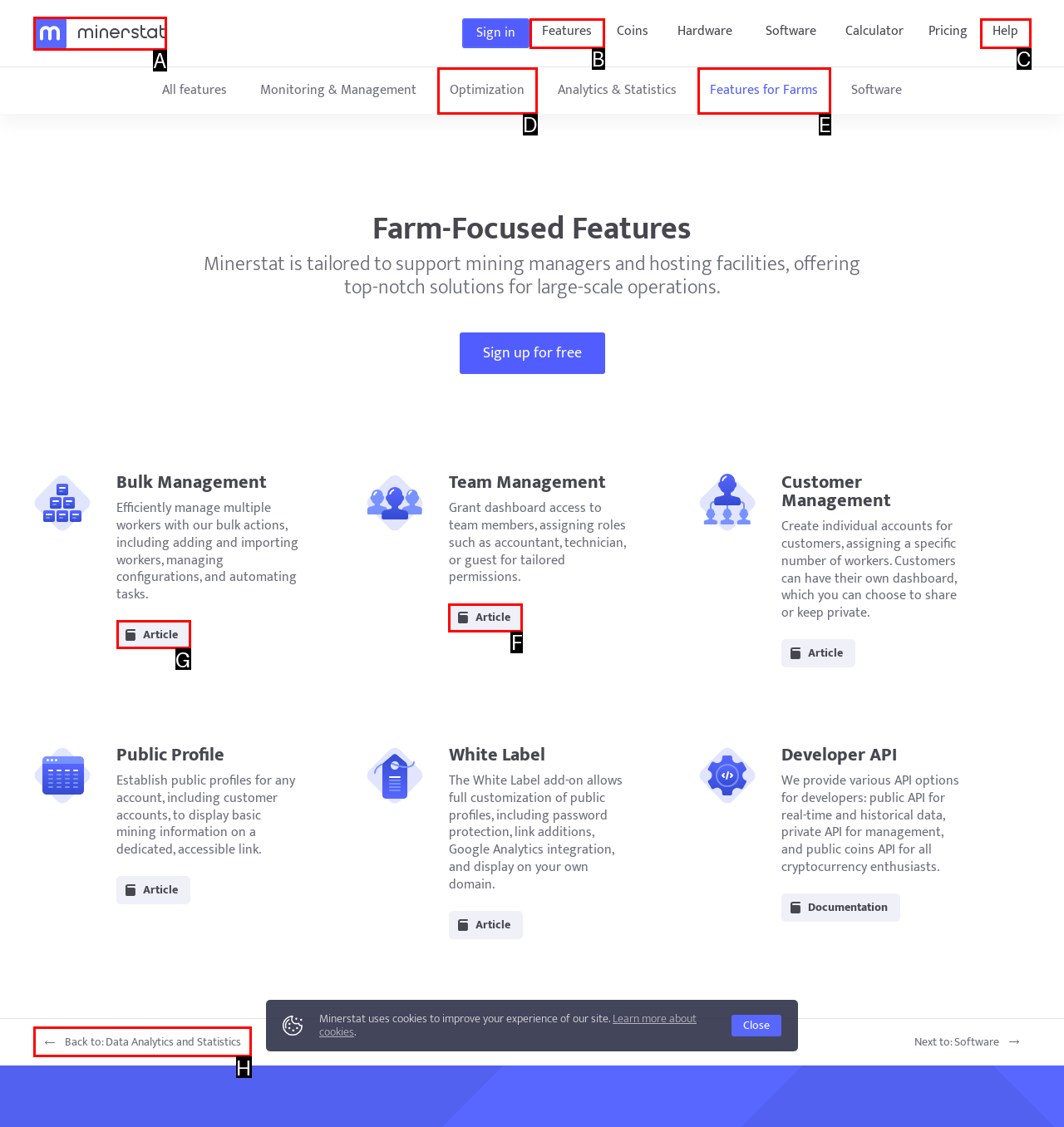Point out the HTML element that matches the following description: Features for Farms
Answer with the letter from the provided choices.

E